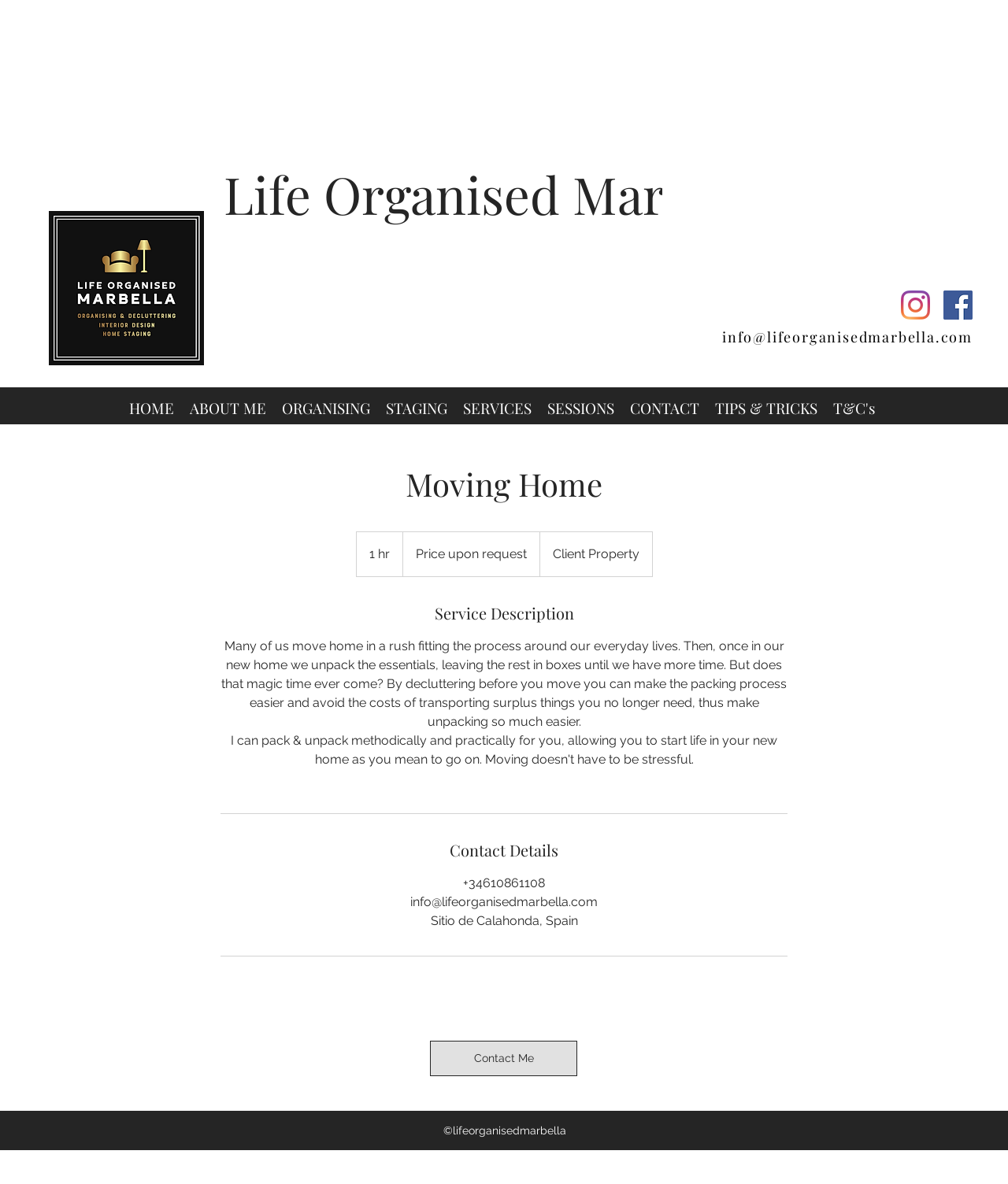Provide a brief response to the question below using one word or phrase:
What is the name of the company?

Life Organised